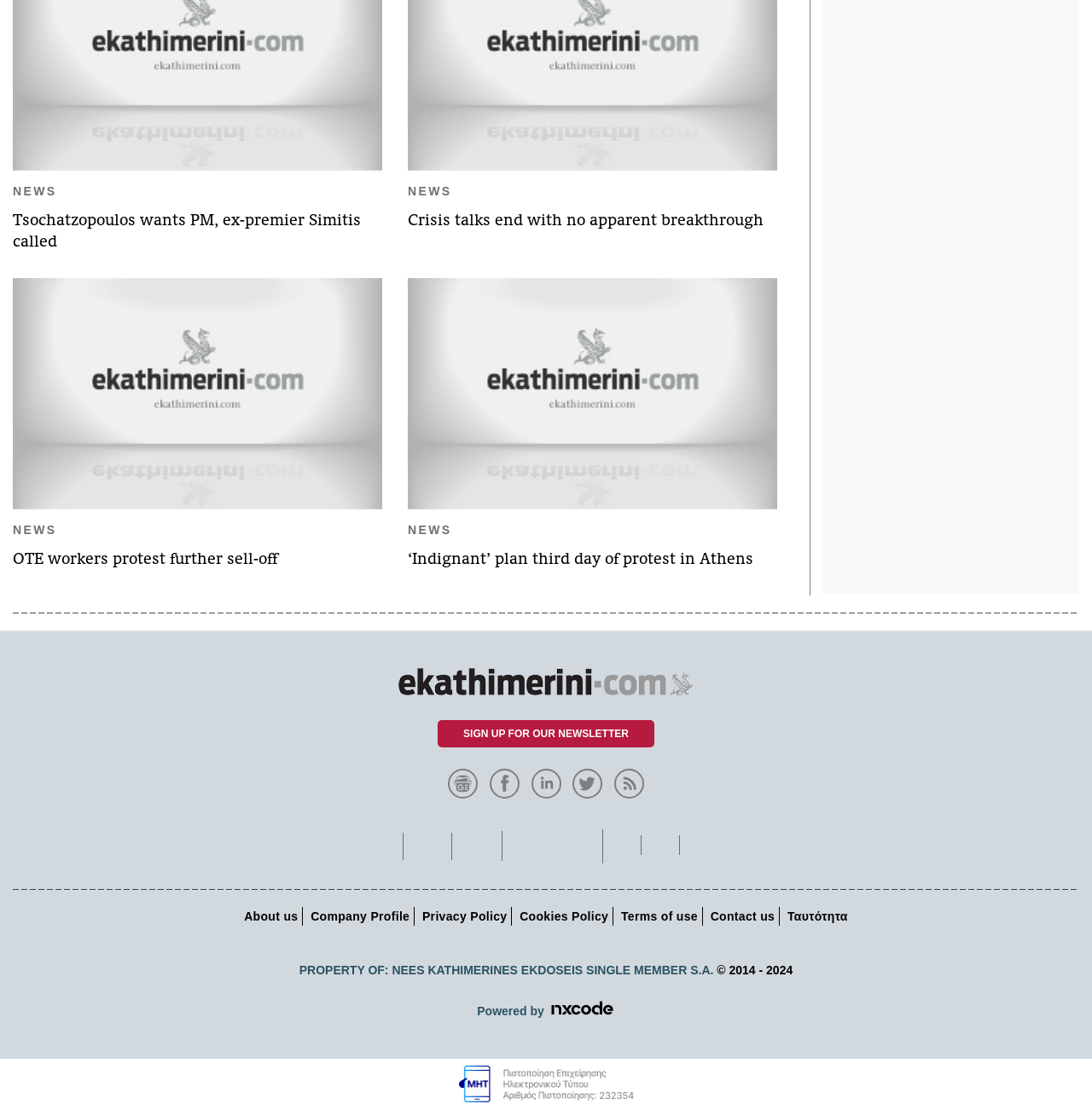What is the main category of news on this webpage?
Refer to the image and provide a detailed answer to the question.

The webpage has multiple sections with the title 'NEWS' which suggests that the main category of news on this webpage is general news.